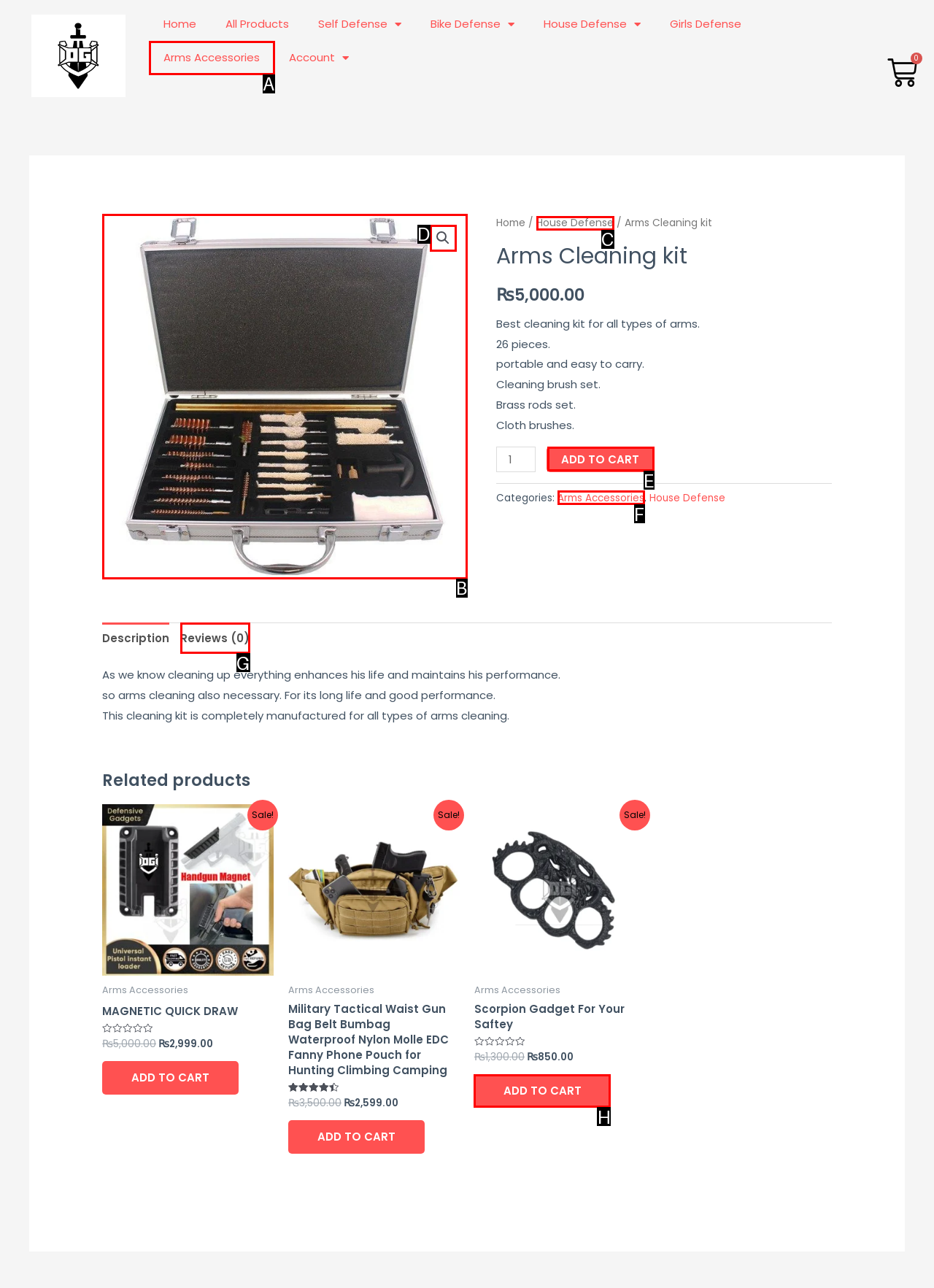Find the appropriate UI element to complete the task: Click the 'ADD TO CART' button. Indicate your choice by providing the letter of the element.

E